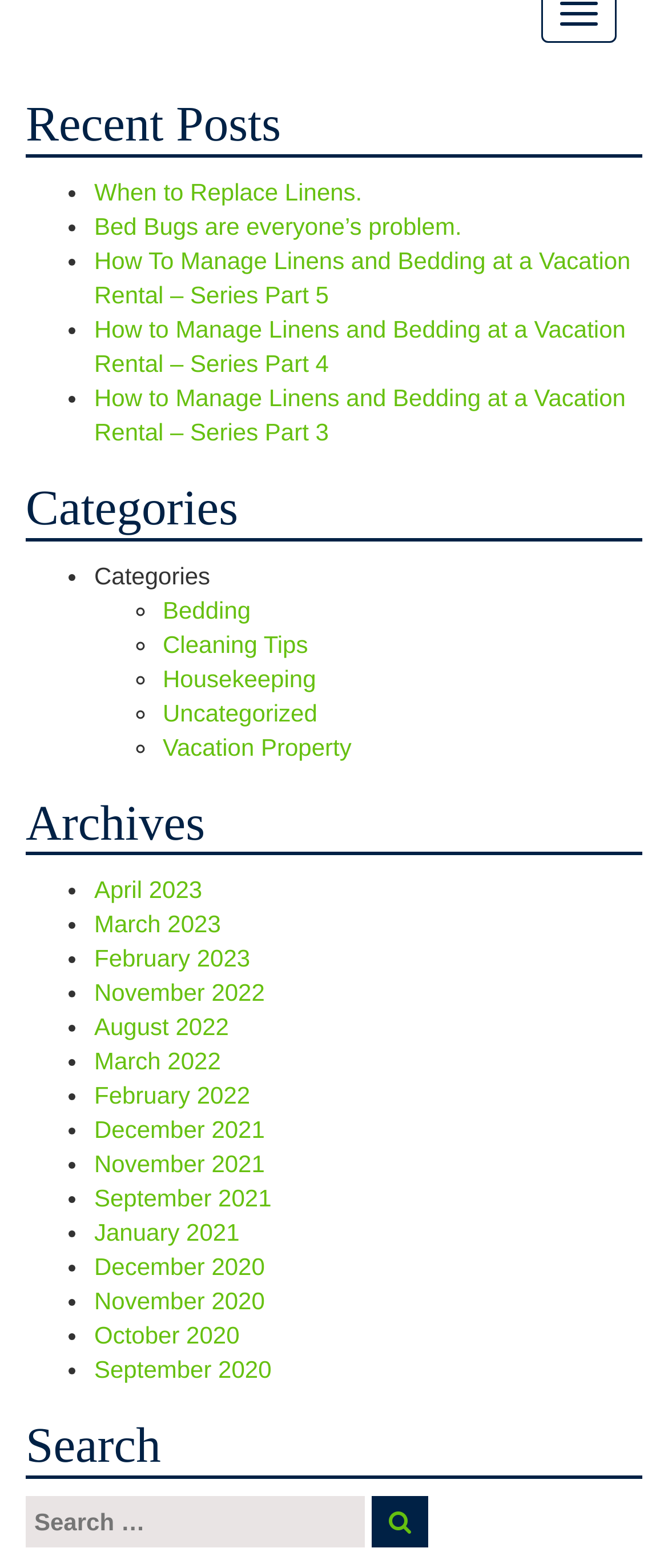Based on the description "parent_node: Search for: value=""", find the bounding box of the specified UI element.

[0.556, 0.954, 0.641, 0.987]